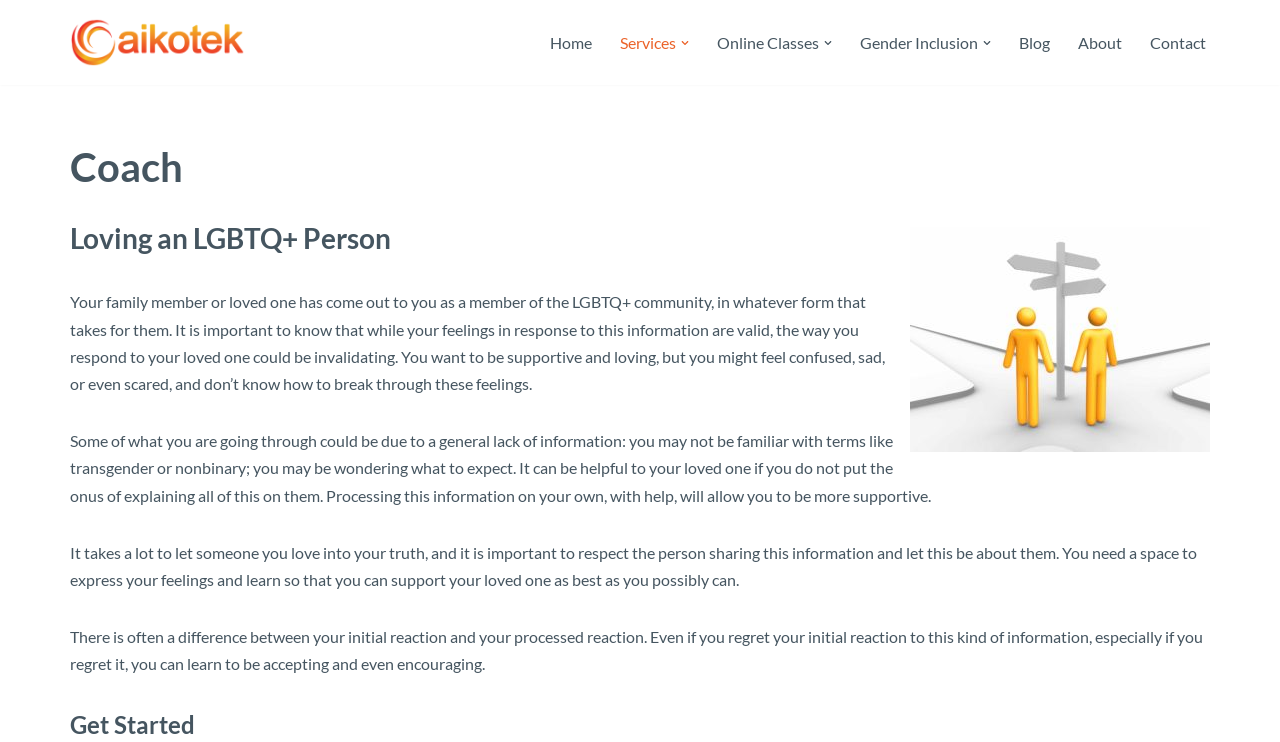What is the purpose of the image on the webpage?
Based on the screenshot, respond with a single word or phrase.

Decoration